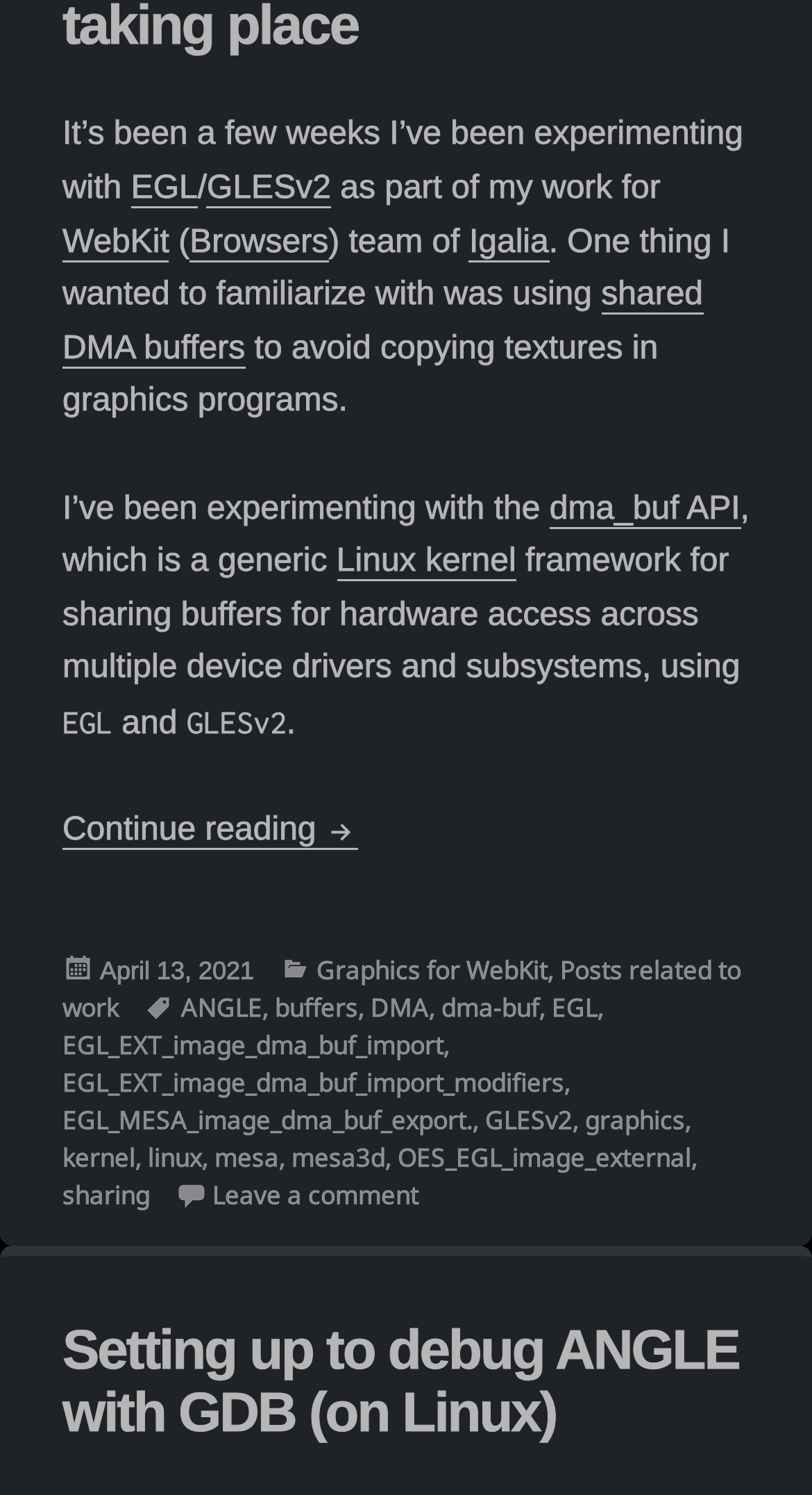Indicate the bounding box coordinates of the clickable region to achieve the following instruction: "View the post details for April 13, 2021."

[0.123, 0.636, 0.313, 0.661]